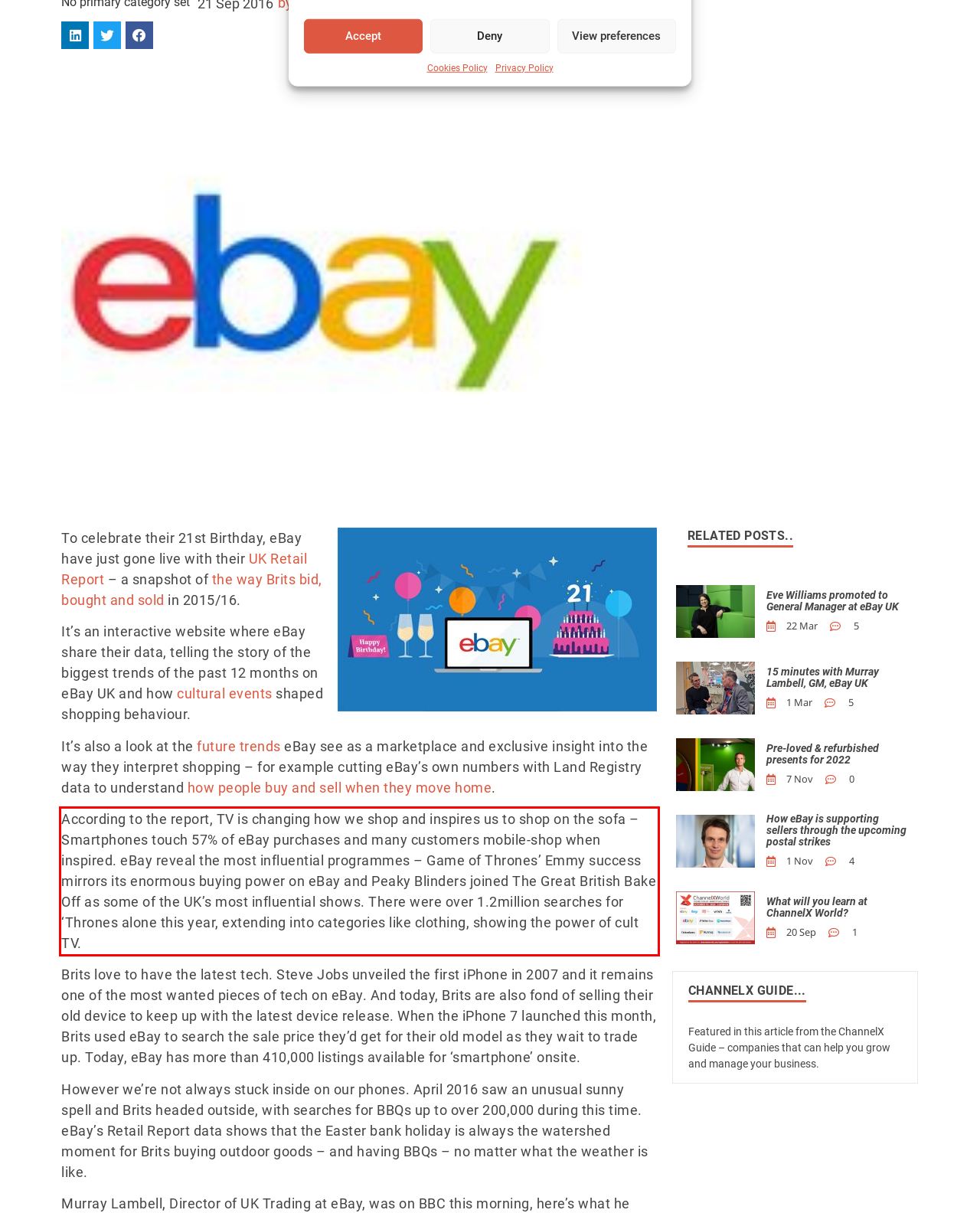You are provided with a screenshot of a webpage containing a red bounding box. Please extract the text enclosed by this red bounding box.

According to the report, TV is changing how we shop and inspires us to shop on the sofa – Smartphones touch 57% of eBay purchases and many customers mobile-shop when inspired. eBay reveal the most influential programmes – Game of Thrones’ Emmy success mirrors its enormous buying power on eBay and Peaky Blinders joined The Great British Bake Off as some of the UK’s most influential shows. There were over 1.2million searches for ‘Thrones alone this year, extending into categories like clothing, showing the power of cult TV.